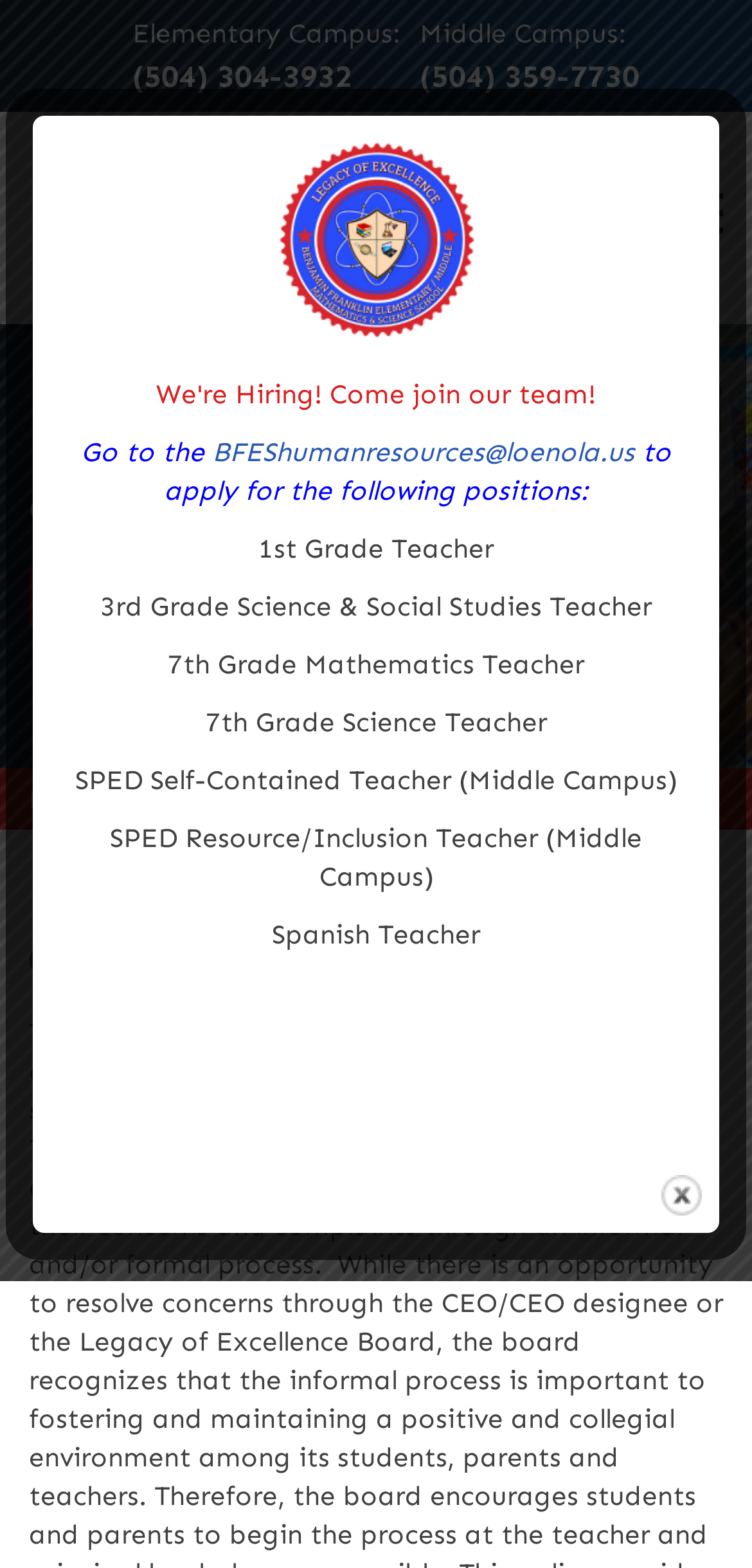Explain the webpage in detail.

This webpage is about the Grievance Policy of Benjamin Franklin Bears. At the top, there is a large image that spans the entire width of the page. Below the image, there is a heading that reads "GRIEVANCE POLICY" in a prominent font. 

On the left side of the page, there are two columns of text and links. The first column lists the campuses, with "Elementary Campus:" and "Middle Campus:" as headings, each followed by a phone number. The second column has links to "Home" and "SEE ALL EVENTS", as well as a breadcrumb navigation with a "Grievance Policy" link.

On the right side of the page, there is a button with no text. Below the button, there is a list of job openings, including "1st Grade Teacher", "3rd Grade Science & Social Studies Teacher", and several other positions. Each job title is listed on a separate line.

At the bottom of the page, there is a small image with the text "Close" and a link to an email address, "BFEShumanresources@loenola.us", with a brief description of how to apply for the job openings.